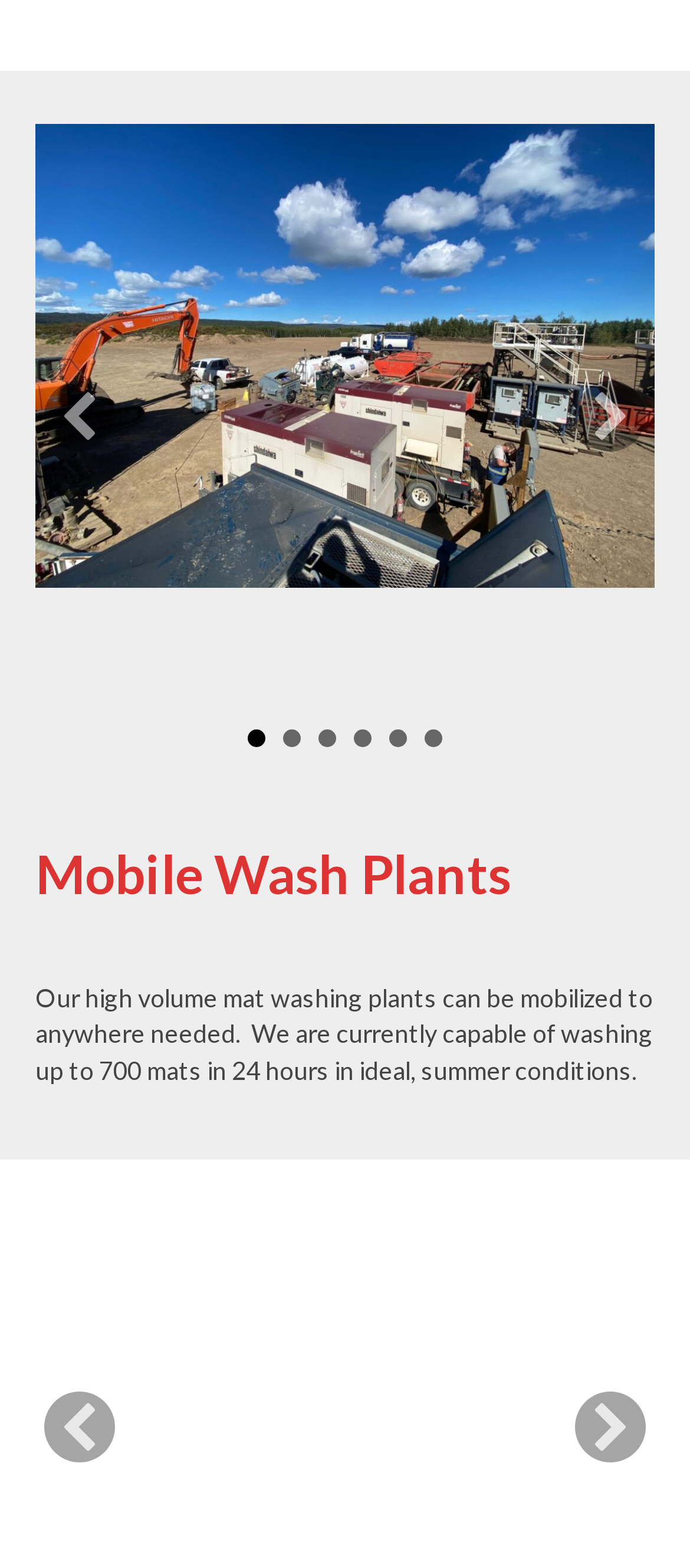Using the webpage screenshot, locate the HTML element that fits the following description and provide its bounding box: "aria-label="previous"".

[0.064, 0.242, 0.167, 0.288]